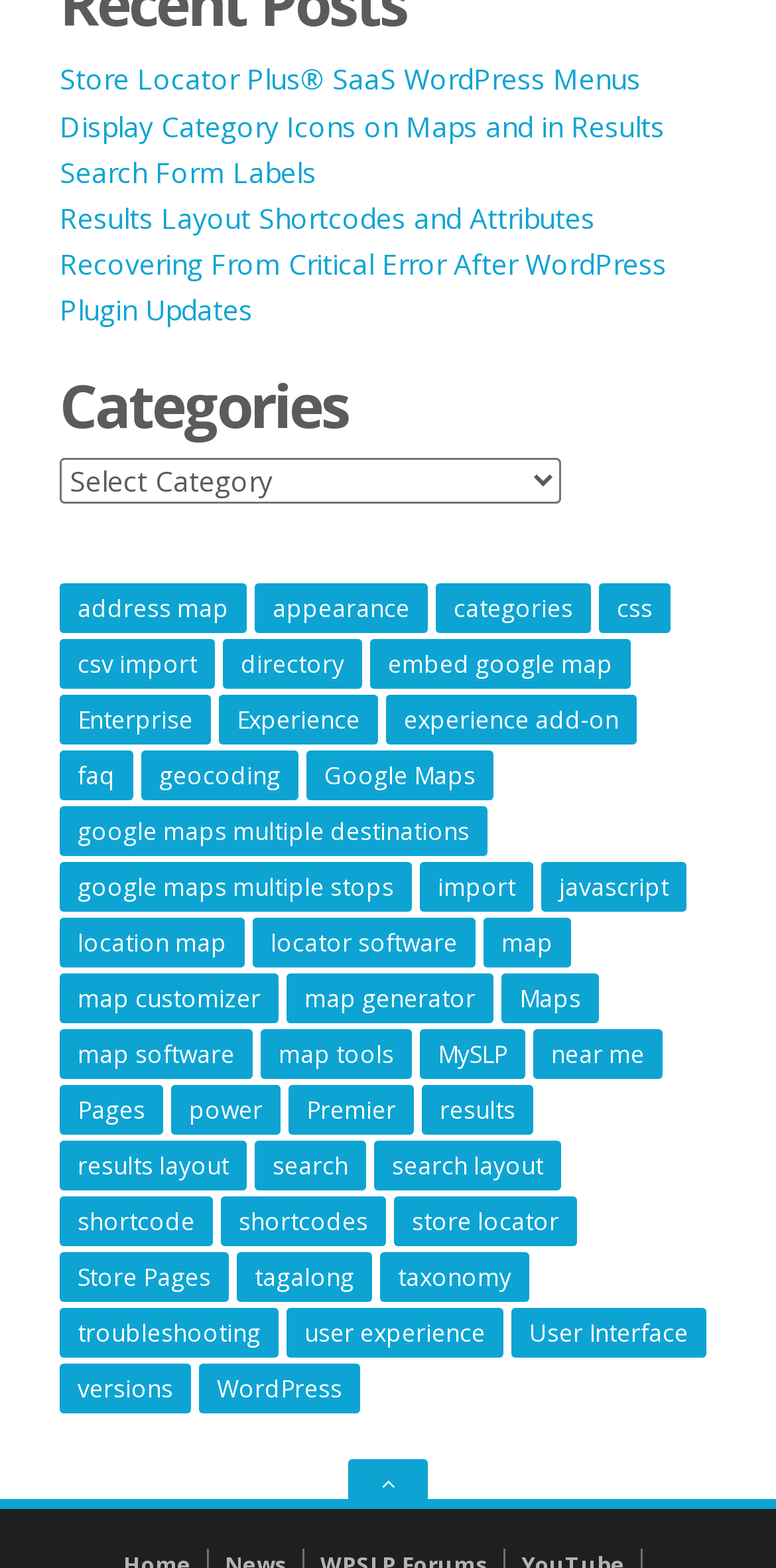How many categories are listed?
From the details in the image, provide a complete and detailed answer to the question.

I counted the number of links under the 'Categories' heading, and there are 13 links, each representing a category.